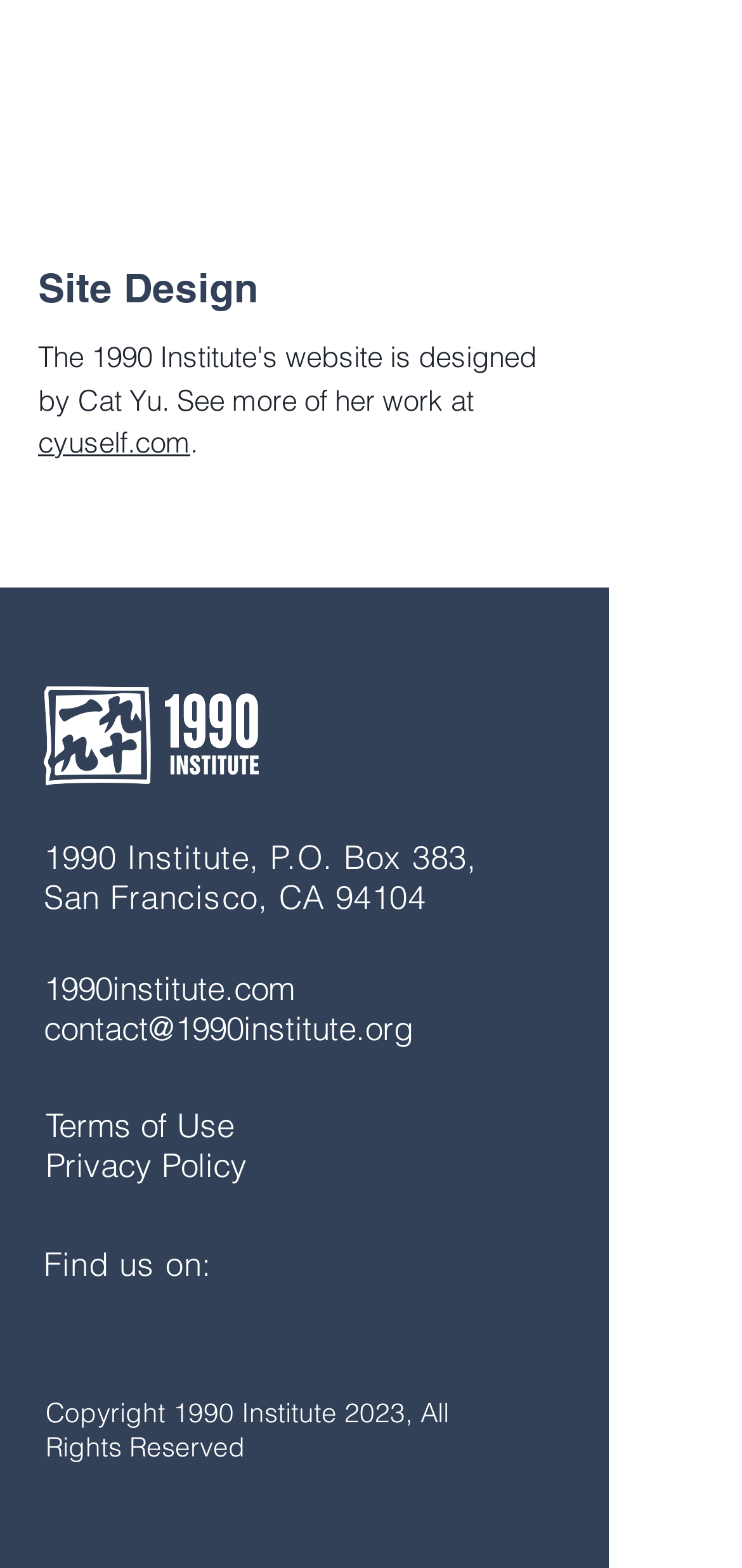Please identify the bounding box coordinates for the region that you need to click to follow this instruction: "Search".

None